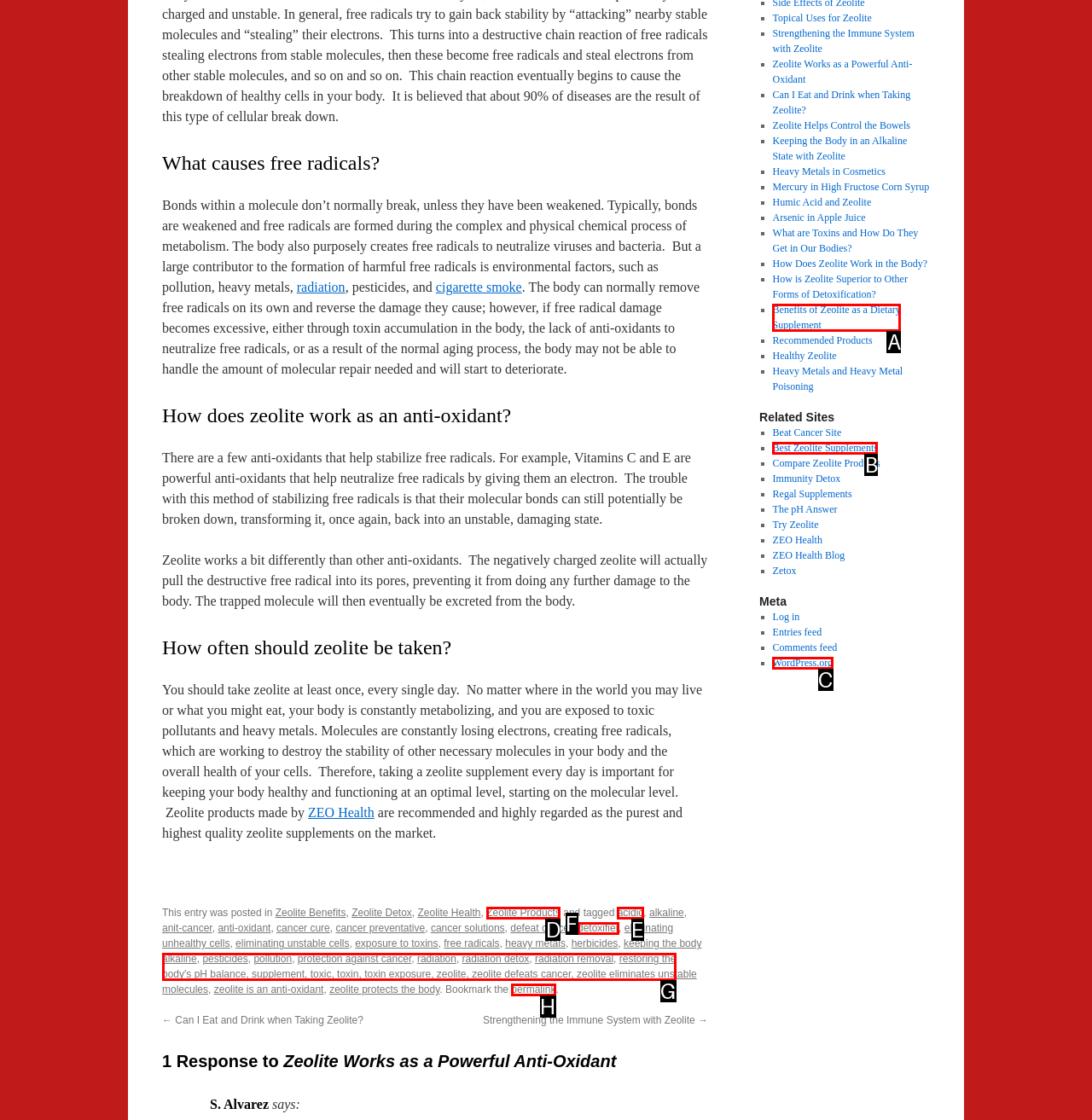Determine which HTML element best suits the description: restoring the body's pH balance. Reply with the letter of the matching option.

G